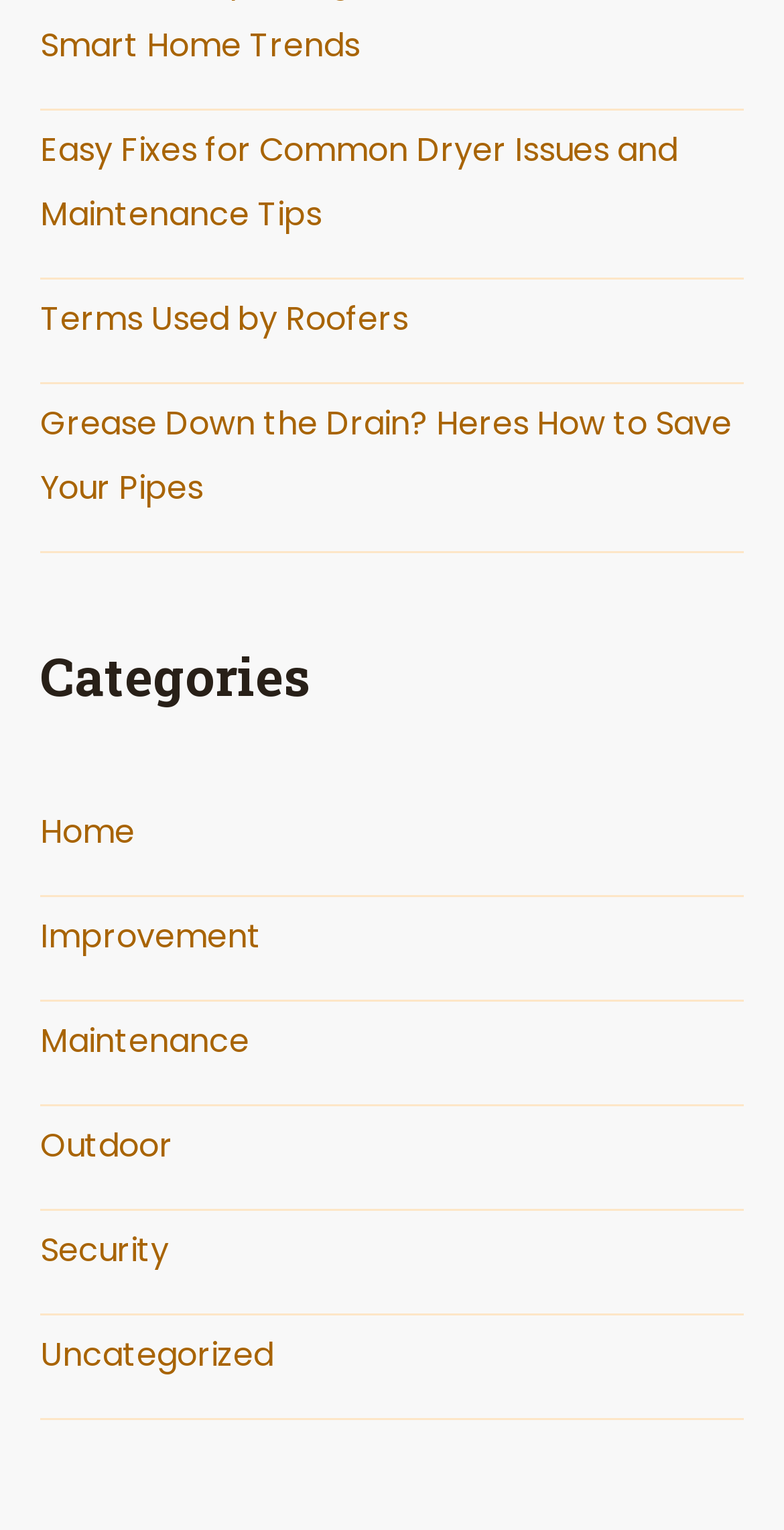Please determine the bounding box coordinates of the clickable area required to carry out the following instruction: "Open the menu". The coordinates must be four float numbers between 0 and 1, represented as [left, top, right, bottom].

None